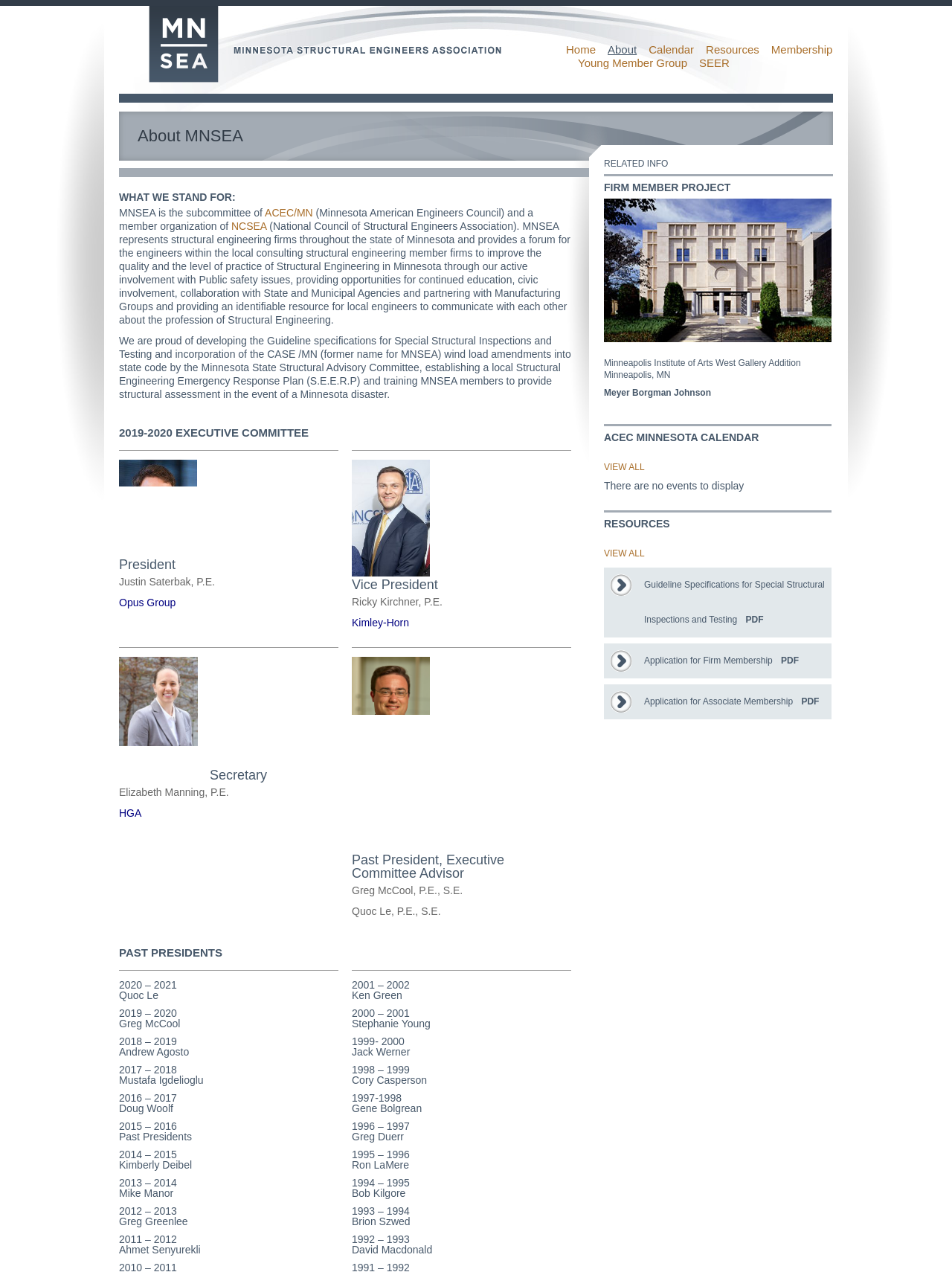Could you specify the bounding box coordinates for the clickable section to complete the following instruction: "Click the About link"?

[0.638, 0.034, 0.669, 0.044]